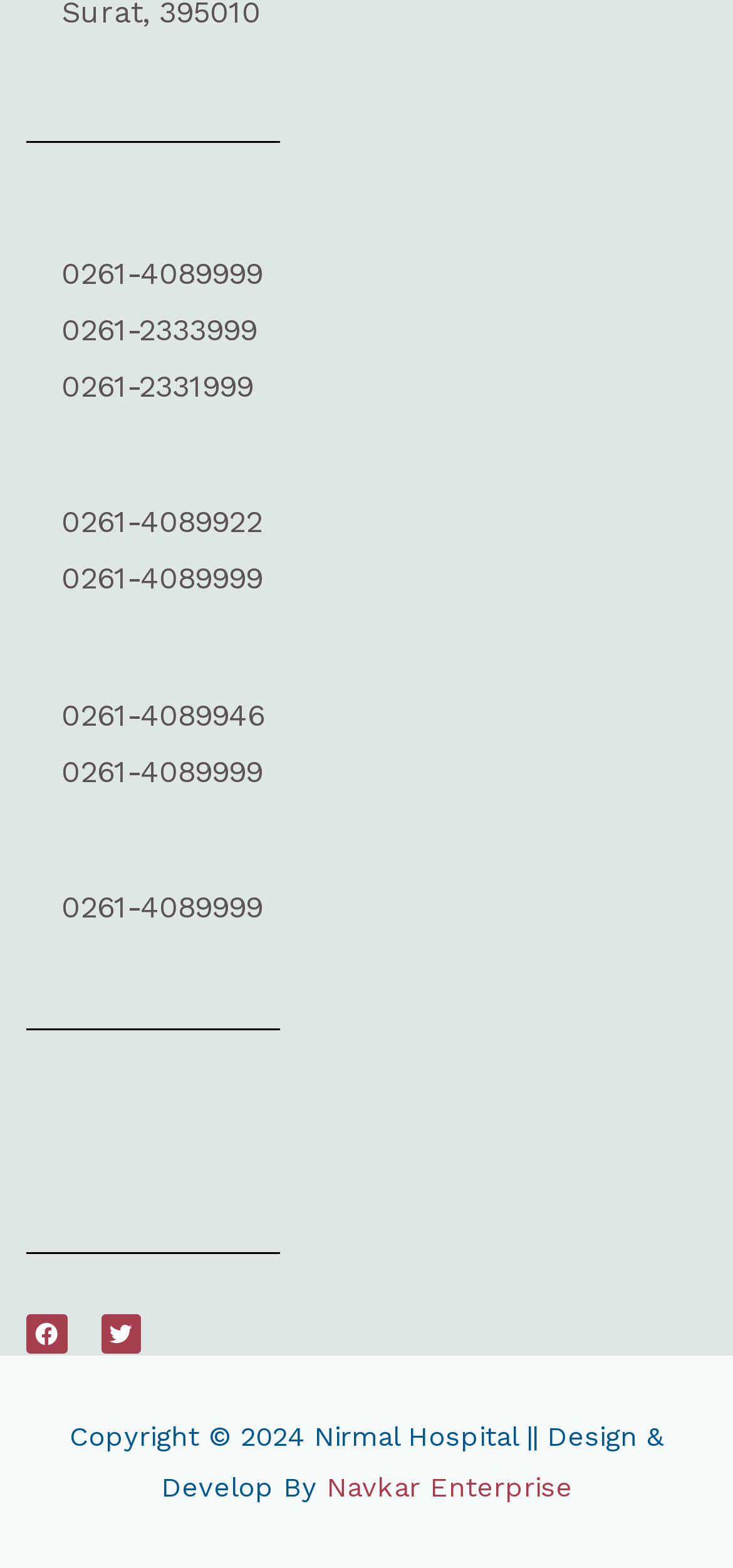What is the company that designed and developed the webpage?
Give a thorough and detailed response to the question.

I found the link element with the text 'Navkar Enterprise' within the contentinfo element, which suggests that this is the company that designed and developed the webpage.